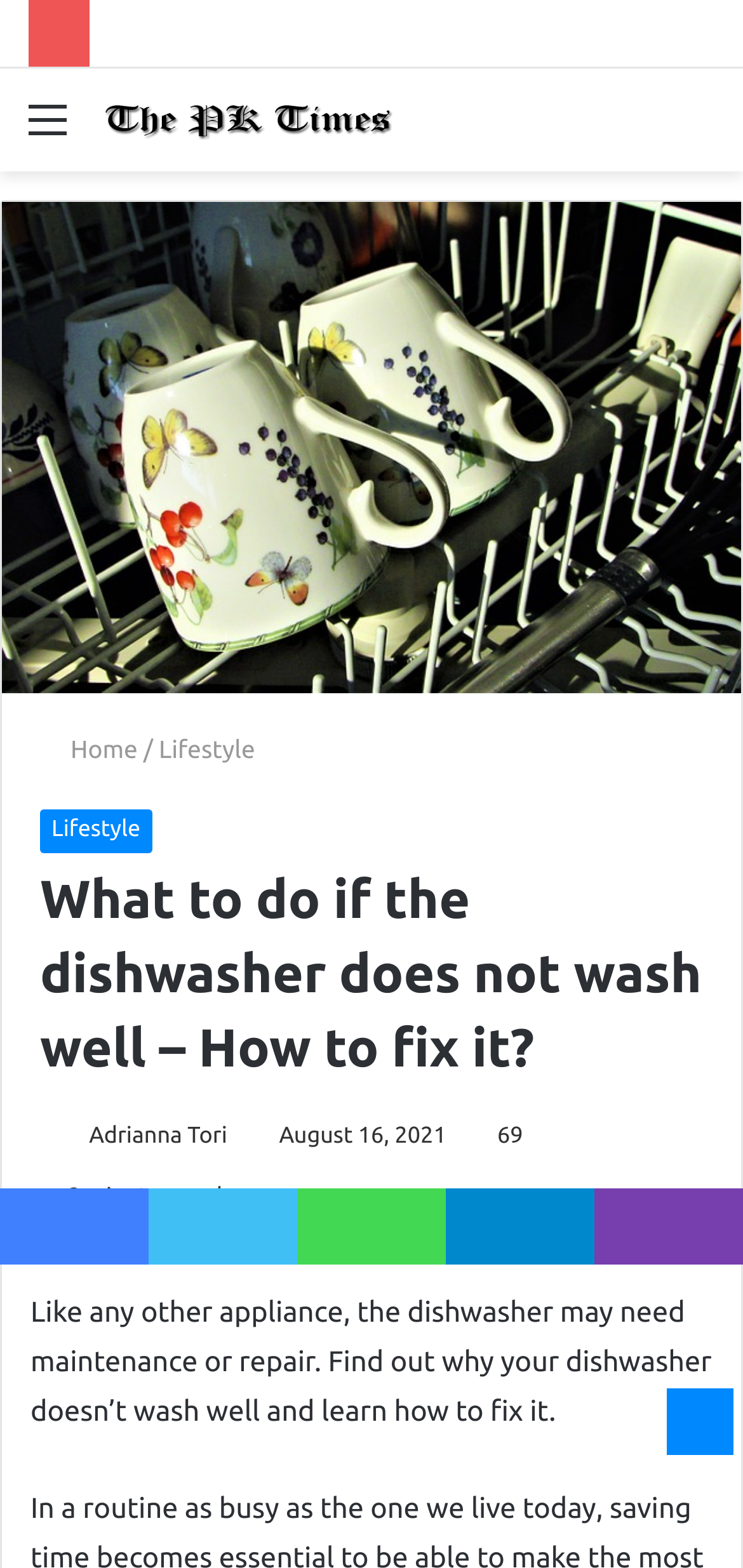How many social media platforms are available for sharing?
Refer to the image and answer the question using a single word or phrase.

5